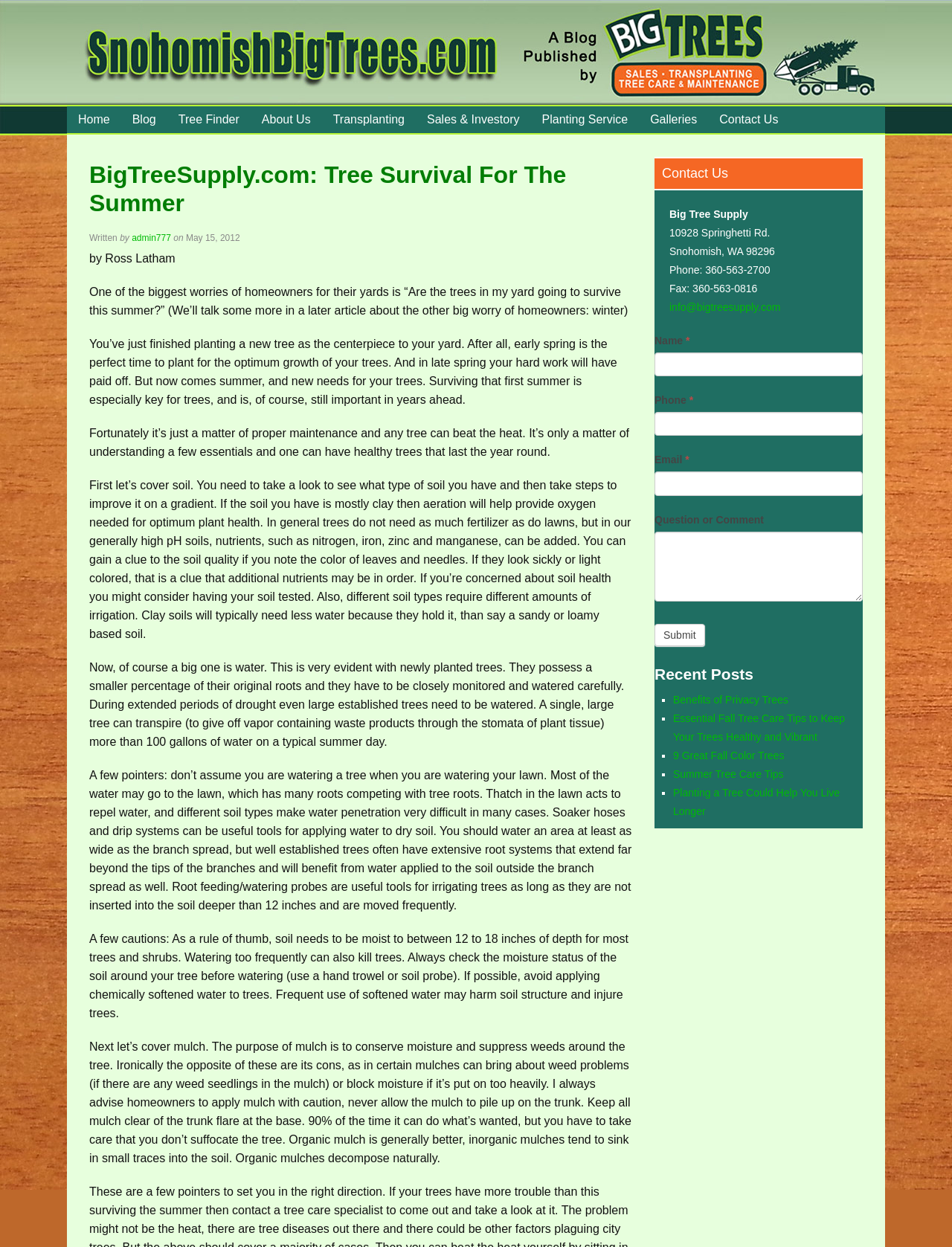Locate the bounding box coordinates of the area you need to click to fulfill this instruction: 'Click the 'Submit' button'. The coordinates must be in the form of four float numbers ranging from 0 to 1: [left, top, right, bottom].

[0.688, 0.5, 0.74, 0.518]